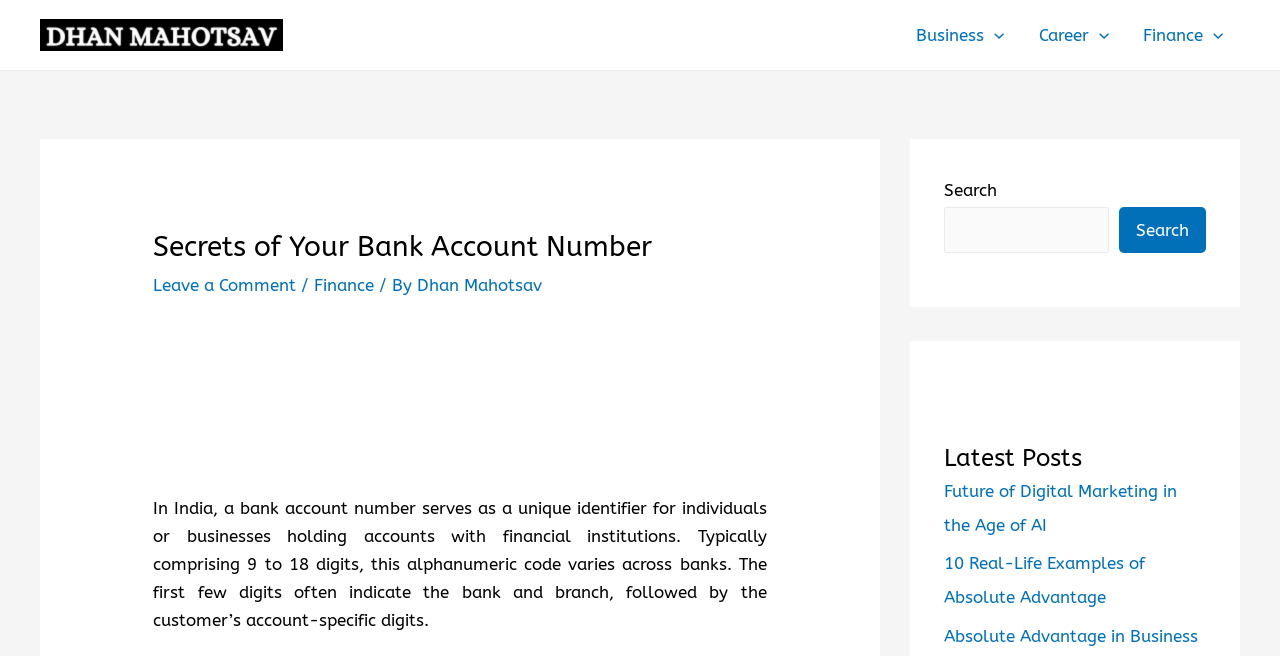How many digits does a bank account number typically have?
Look at the screenshot and respond with a single word or phrase.

9 to 18